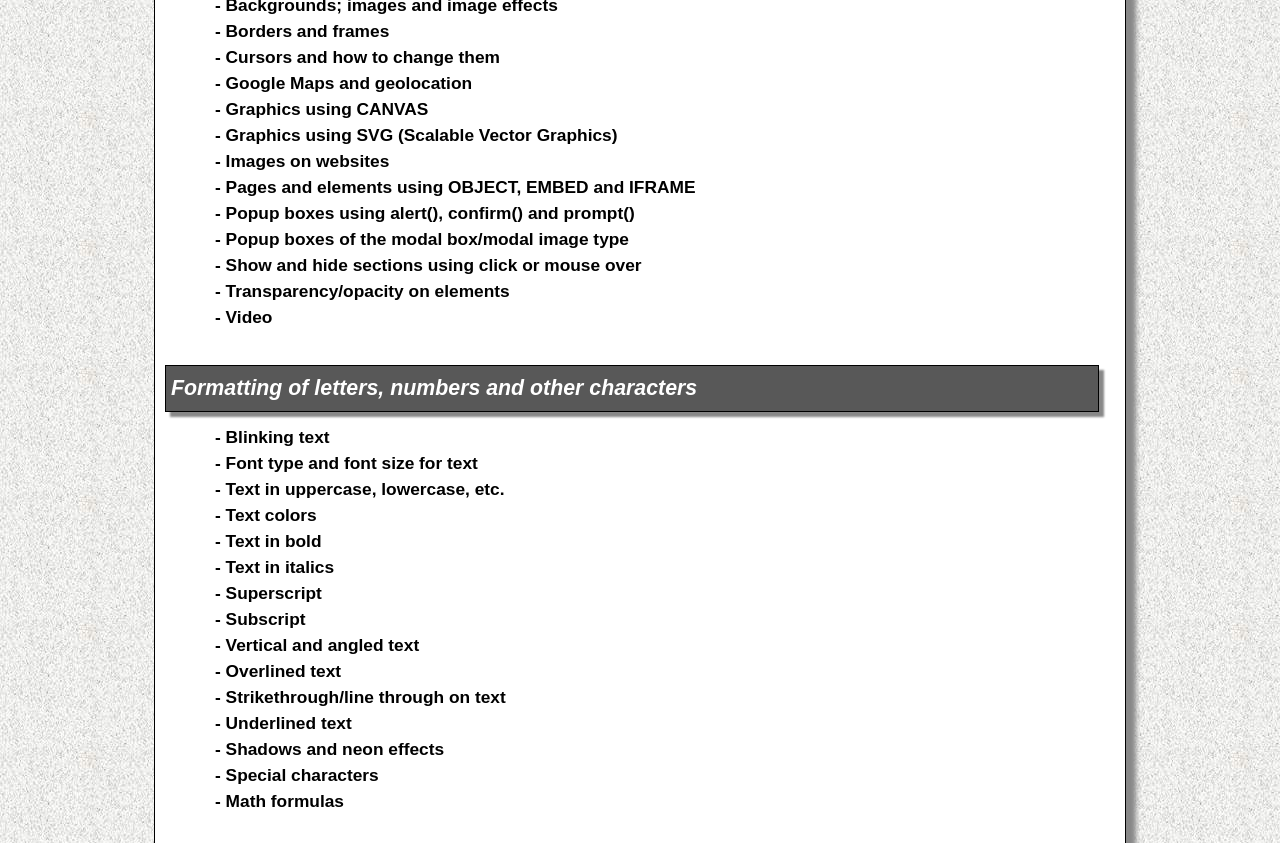Determine the bounding box coordinates for the region that must be clicked to execute the following instruction: "Explore 'Text in uppercase, lowercase, etc.'".

[0.168, 0.569, 0.394, 0.592]